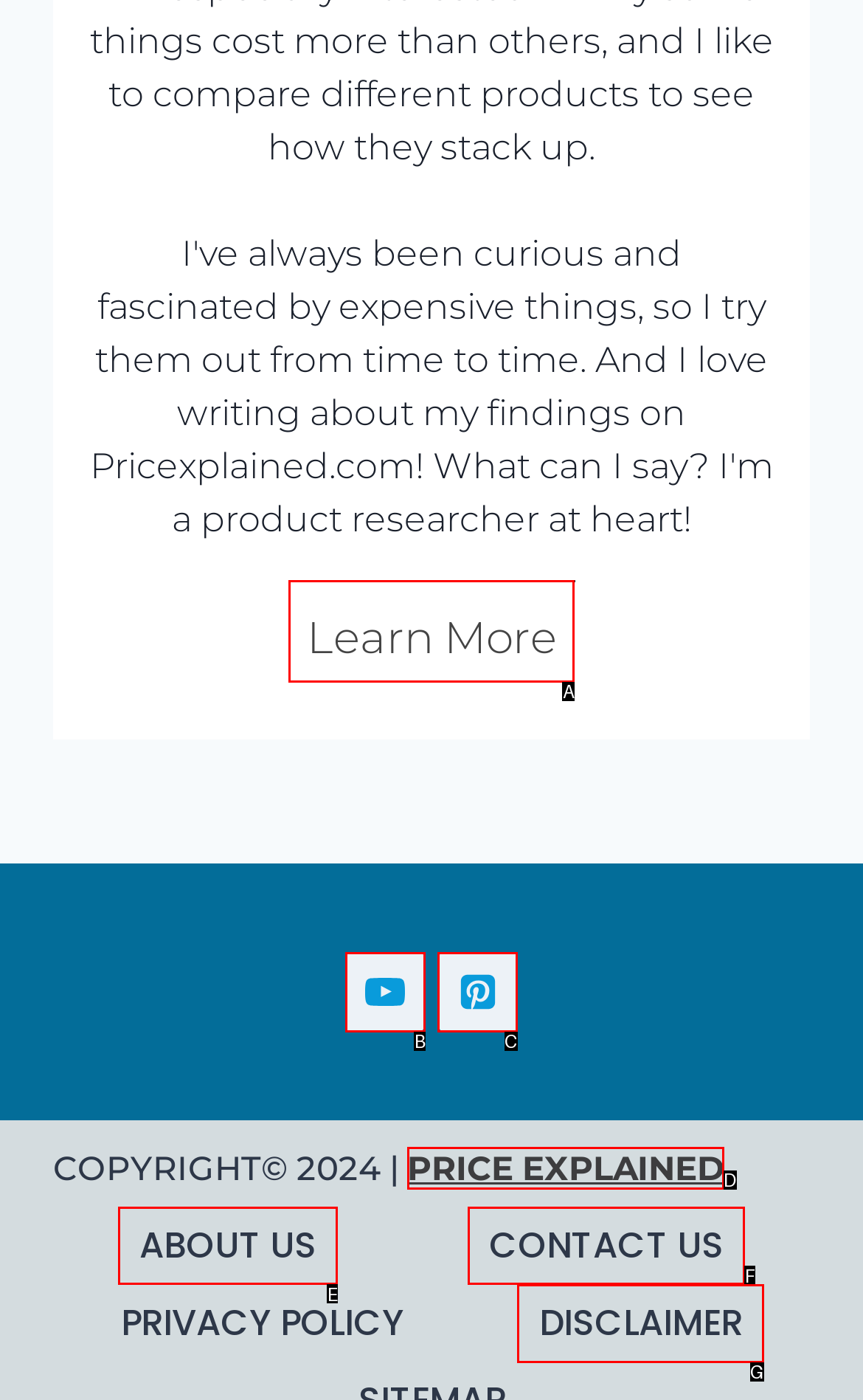From the description: Disclaimer, select the HTML element that fits best. Reply with the letter of the appropriate option.

G